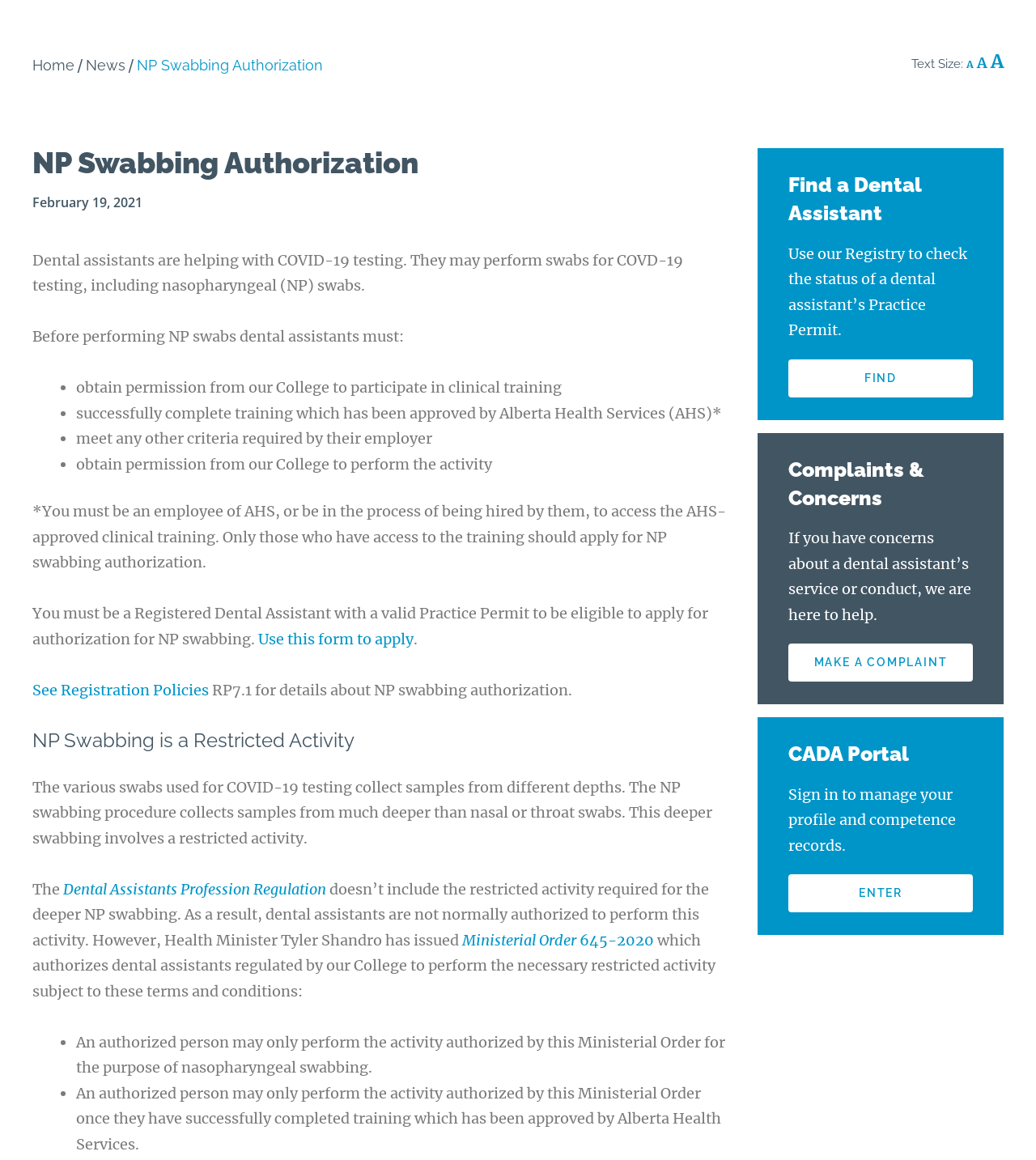Locate the bounding box coordinates of the item that should be clicked to fulfill the instruction: "Go to Home".

[0.031, 0.045, 0.072, 0.068]